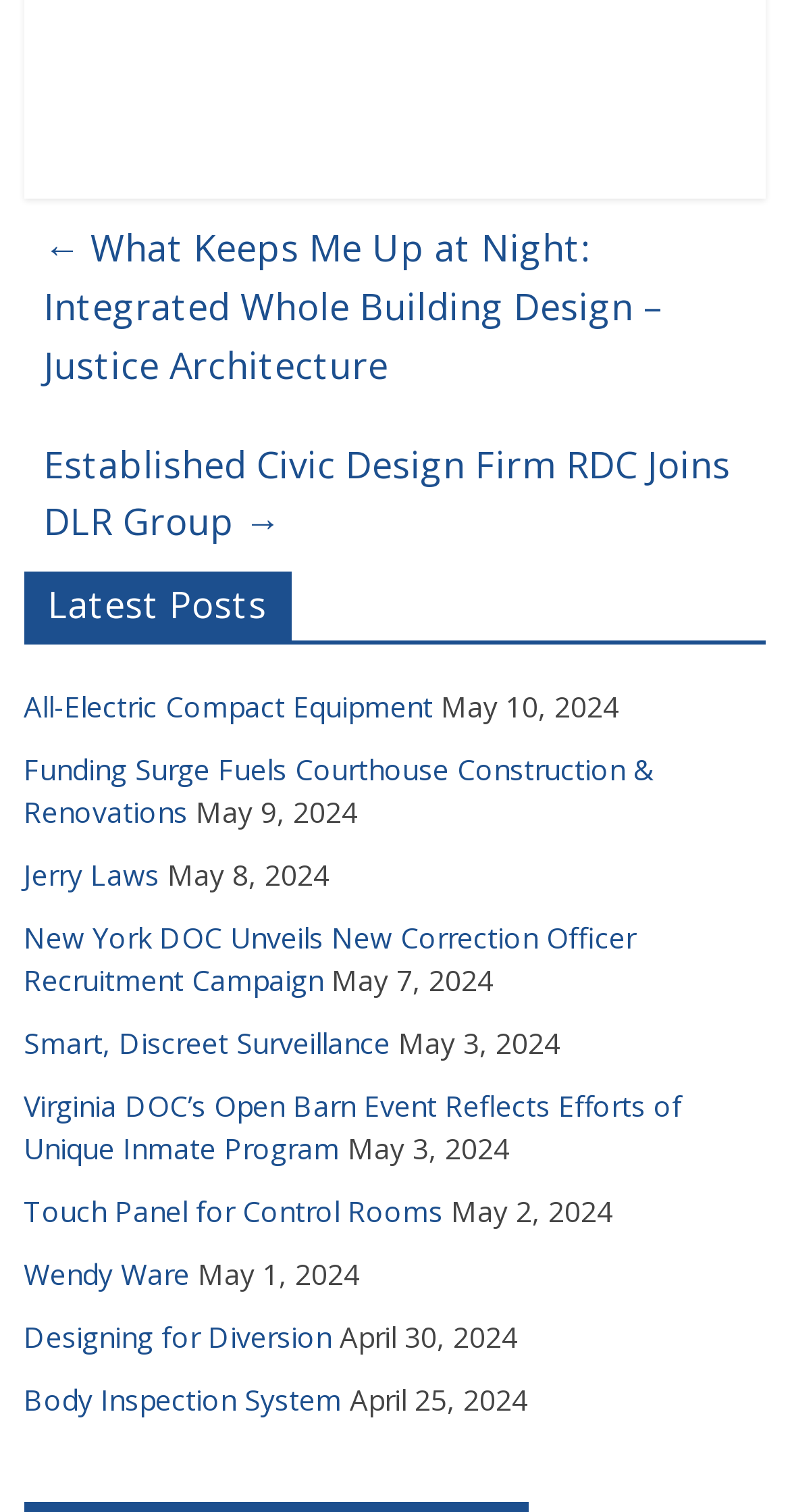How many posts are listed on this page? Please answer the question using a single word or phrase based on the image.

15